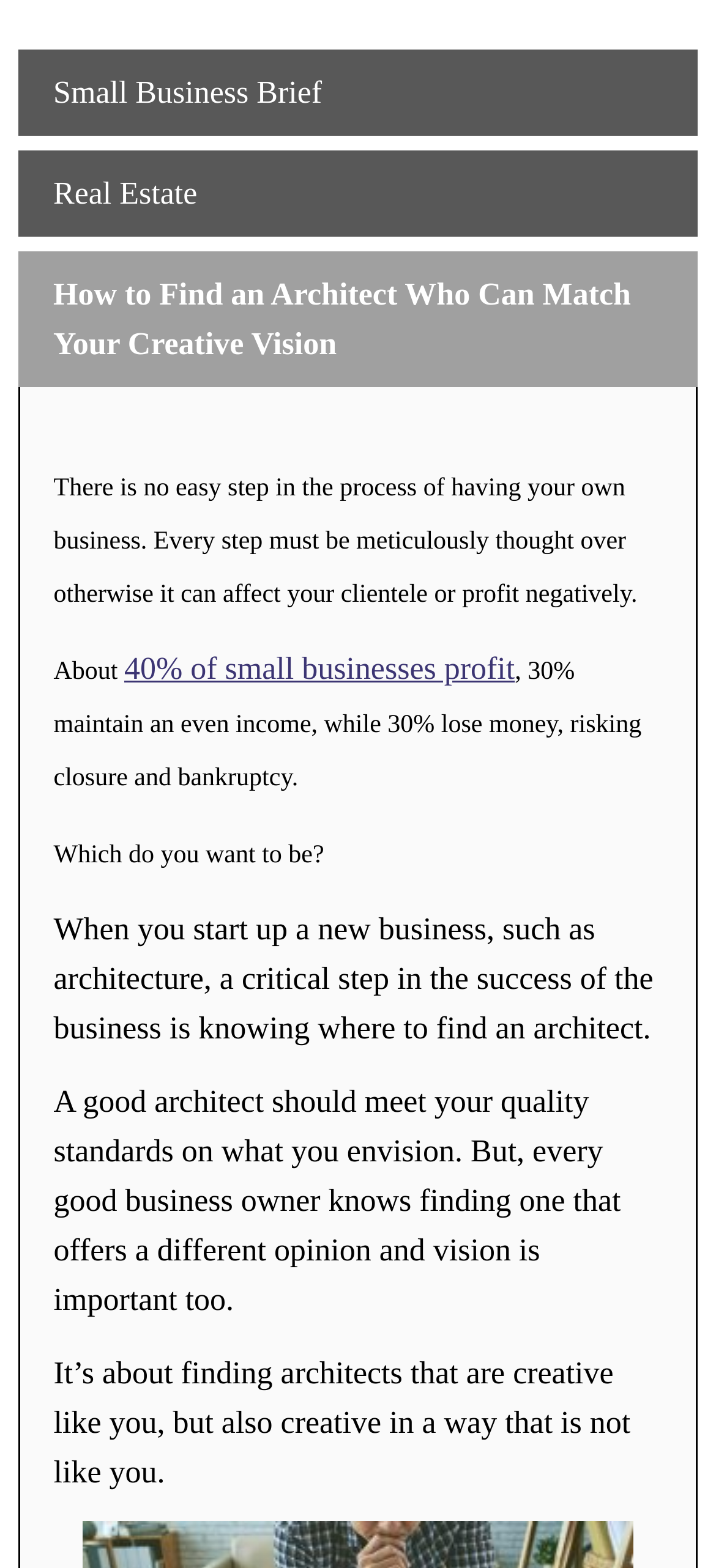Determine the bounding box for the UI element described here: "Real Estate".

[0.074, 0.112, 0.276, 0.135]